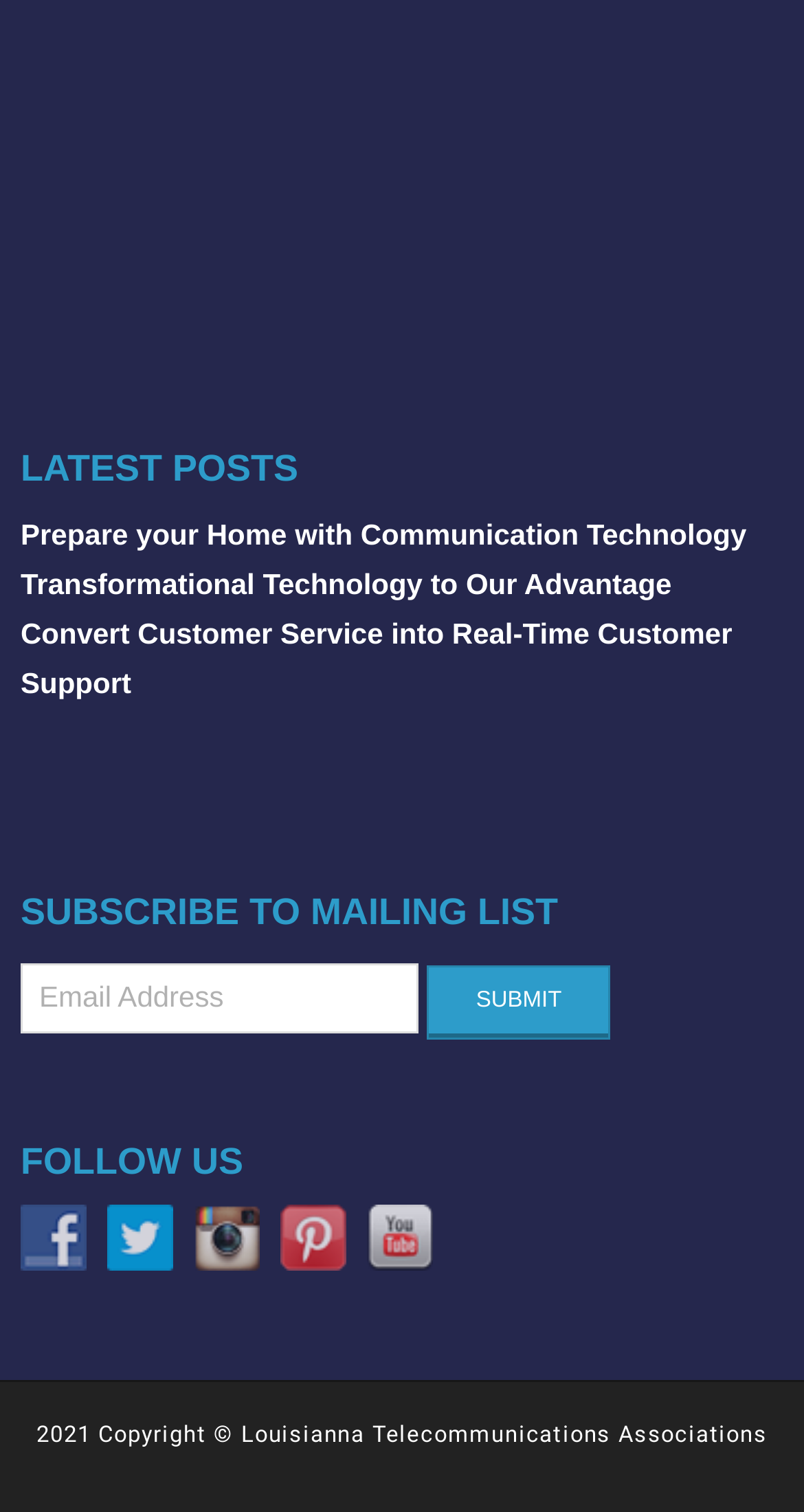What is the function of the 'Submit' button?
Please respond to the question thoroughly and include all relevant details.

The 'Submit' button is located next to the 'Email Address' textbox, which is required for subscribing to a mailing list, indicating that the button is used to submit the email address to subscribe to the mailing list.